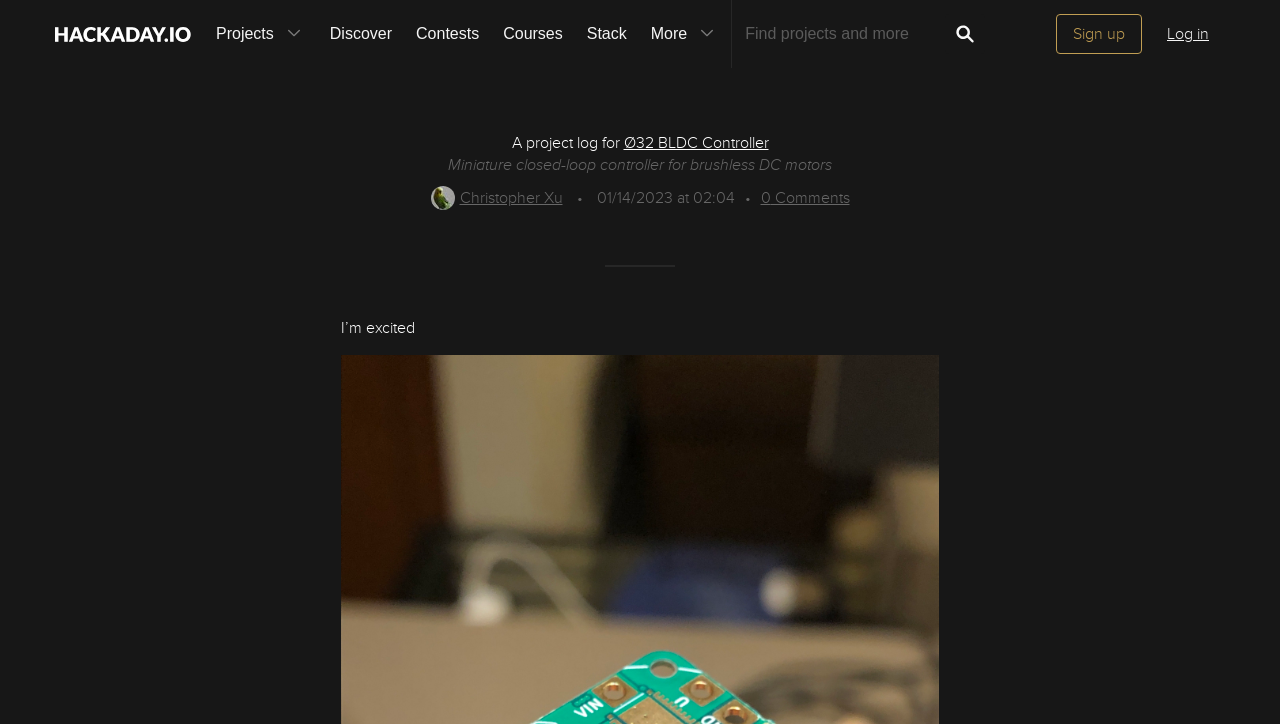Determine the bounding box of the UI component based on this description: "0 Comments". The bounding box coordinates should be four float values between 0 and 1, i.e., [left, top, right, bottom].

[0.594, 0.259, 0.664, 0.287]